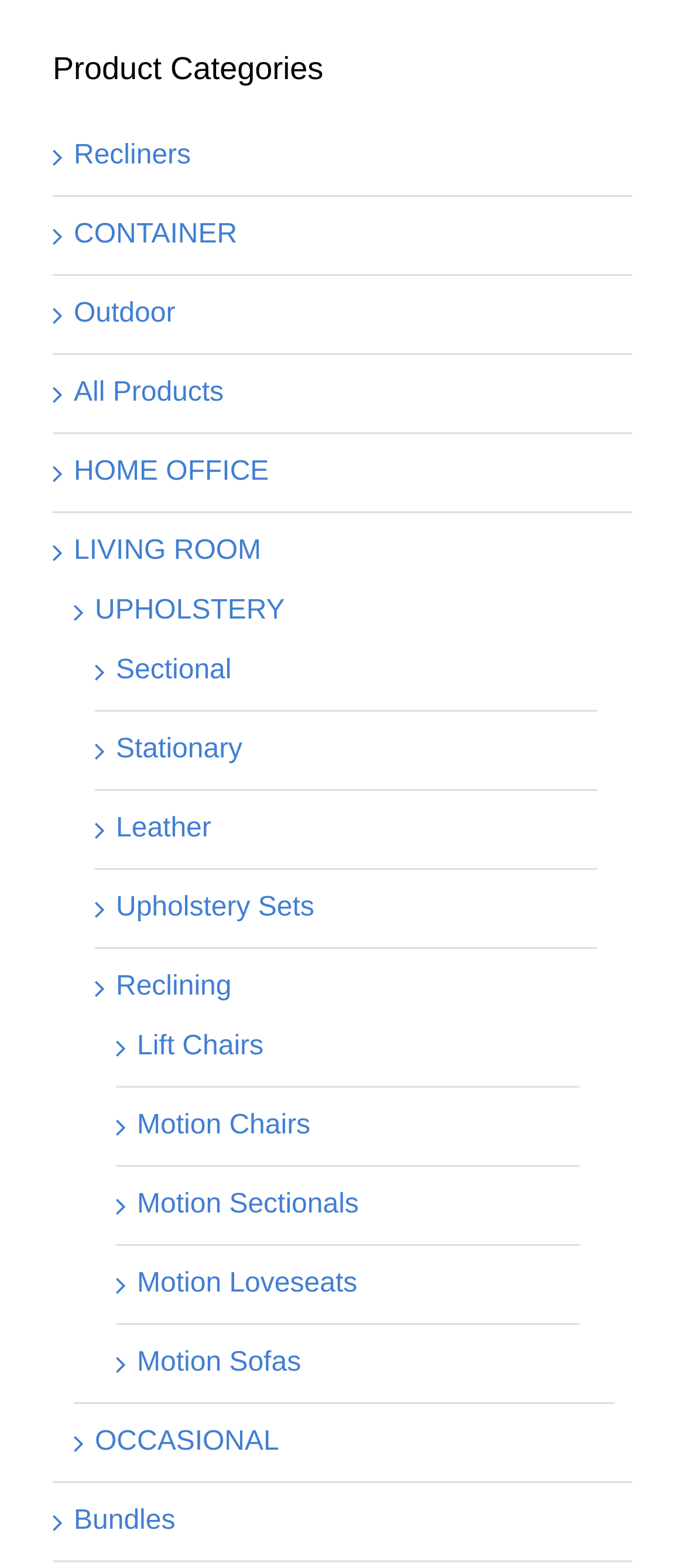What are the main product categories?
Based on the visual information, provide a detailed and comprehensive answer.

By looking at the links on the webpage, I can see that the main product categories are listed, including Recliners, Container, Outdoor, and more. These categories are likely the top-level categories for the products offered on this website.